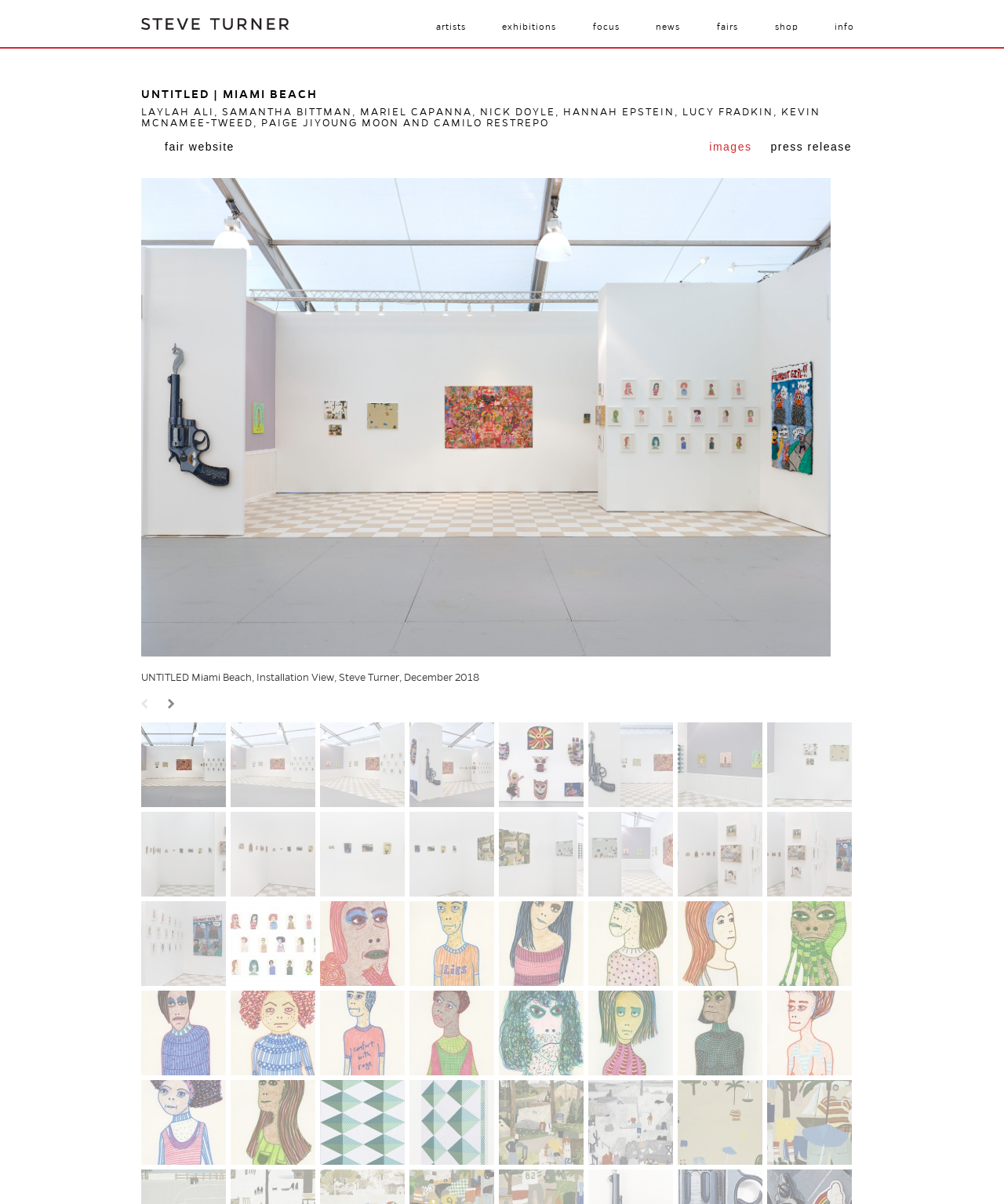Find the bounding box coordinates corresponding to the UI element with the description: "Fair Website". The coordinates should be formatted as [left, top, right, bottom], with values as floats between 0 and 1.

[0.156, 0.113, 0.241, 0.131]